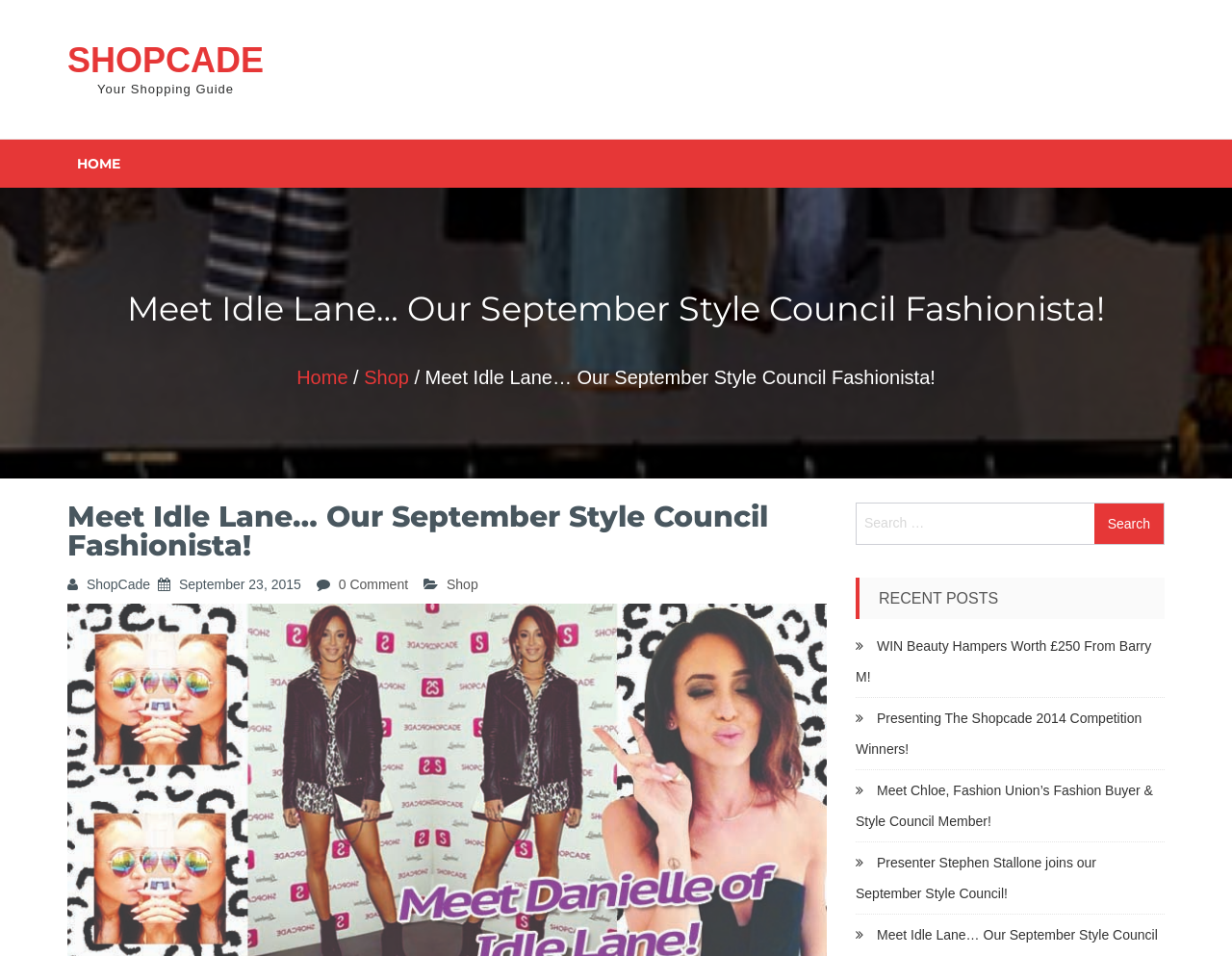Give a detailed account of the webpage.

This webpage is about Shopcade, a shopping guide platform. At the top left corner, there is a link to skip to the content. Next to it, there is a heading "SHOPCADE" with a link to the same. Below this, there is a static text "Your Shopping Guide". 

On the top navigation bar, there are links to "HOME" and "Meet Idle Lane… Our September Style Council Fashionista!" with a separator in between. The navigation bar is located at the top center of the page.

The main content of the page is about Meet Idle Lane, a fashionista who is part of the September Style Council. There is a heading with the same title, followed by a subheading "ShopCade" and a date "September 23, 2015". Below this, there are links to "0 Comment" and "Shop". 

On the right side of the page, there is a search bar with a label "Search for:" and a search button. Below the search bar, there is a heading "RECENT POSTS" followed by four links to recent posts, each with a brief description and an icon. These links are stacked vertically, one below the other.